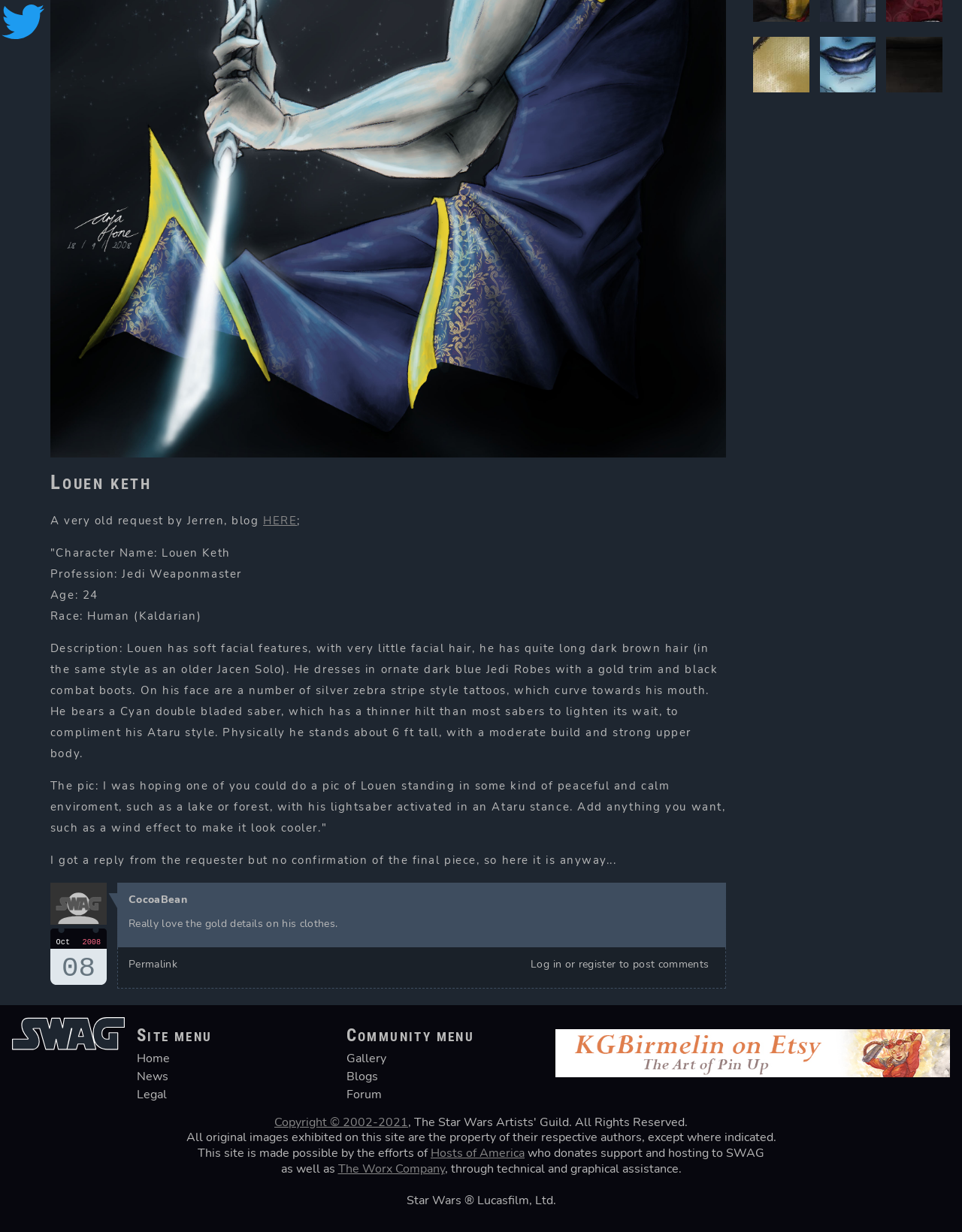Locate the UI element described by register in the provided webpage screenshot. Return the bounding box coordinates in the format (top-left x, top-left y, bottom-right x, bottom-right y), ensuring all values are between 0 and 1.

[0.601, 0.777, 0.64, 0.789]